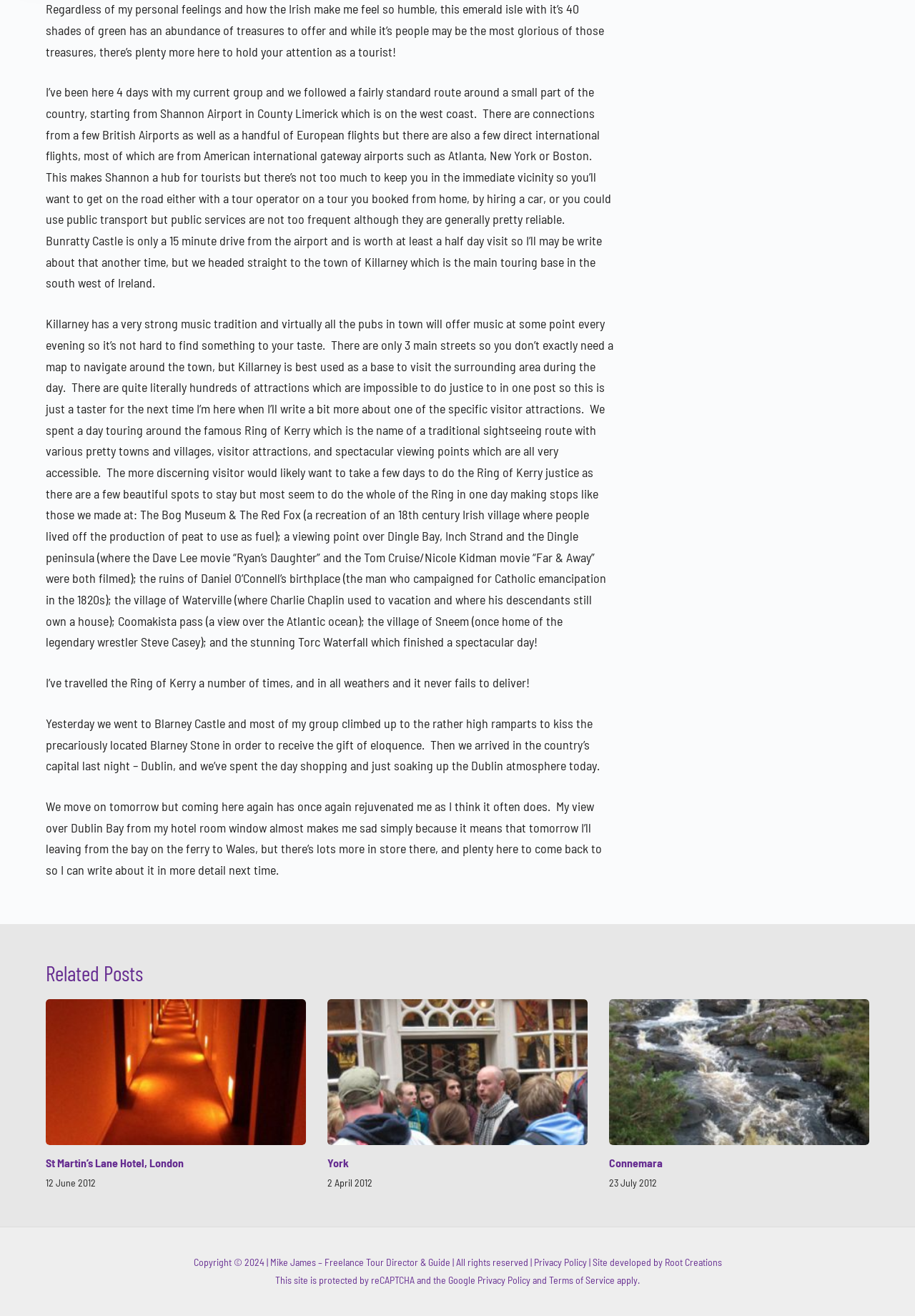Pinpoint the bounding box coordinates of the clickable area necessary to execute the following instruction: "Click the link to view the Privacy Policy". The coordinates should be given as four float numbers between 0 and 1, namely [left, top, right, bottom].

[0.583, 0.954, 0.641, 0.964]